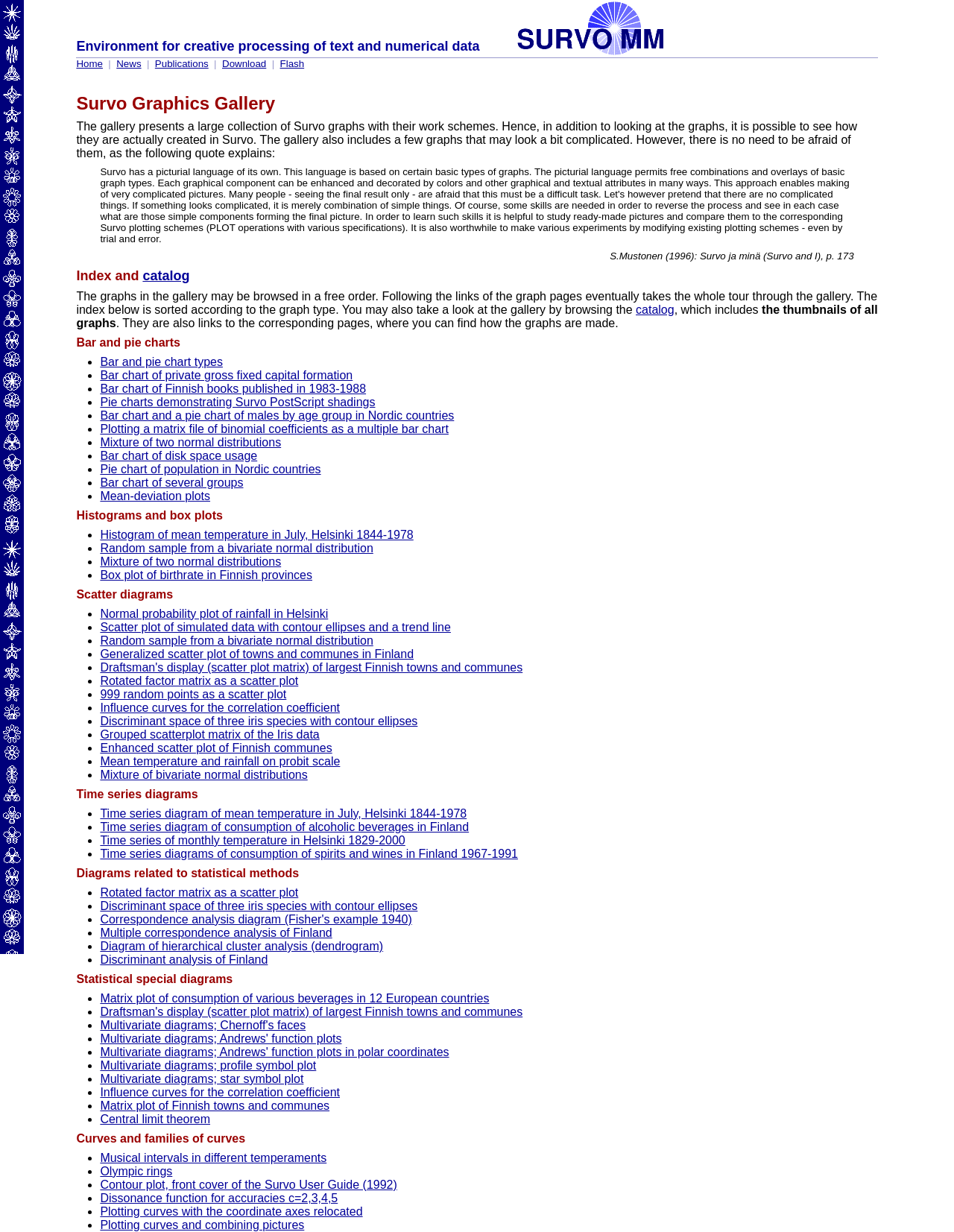Identify the bounding box of the HTML element described as: "catalog".

[0.15, 0.218, 0.199, 0.23]